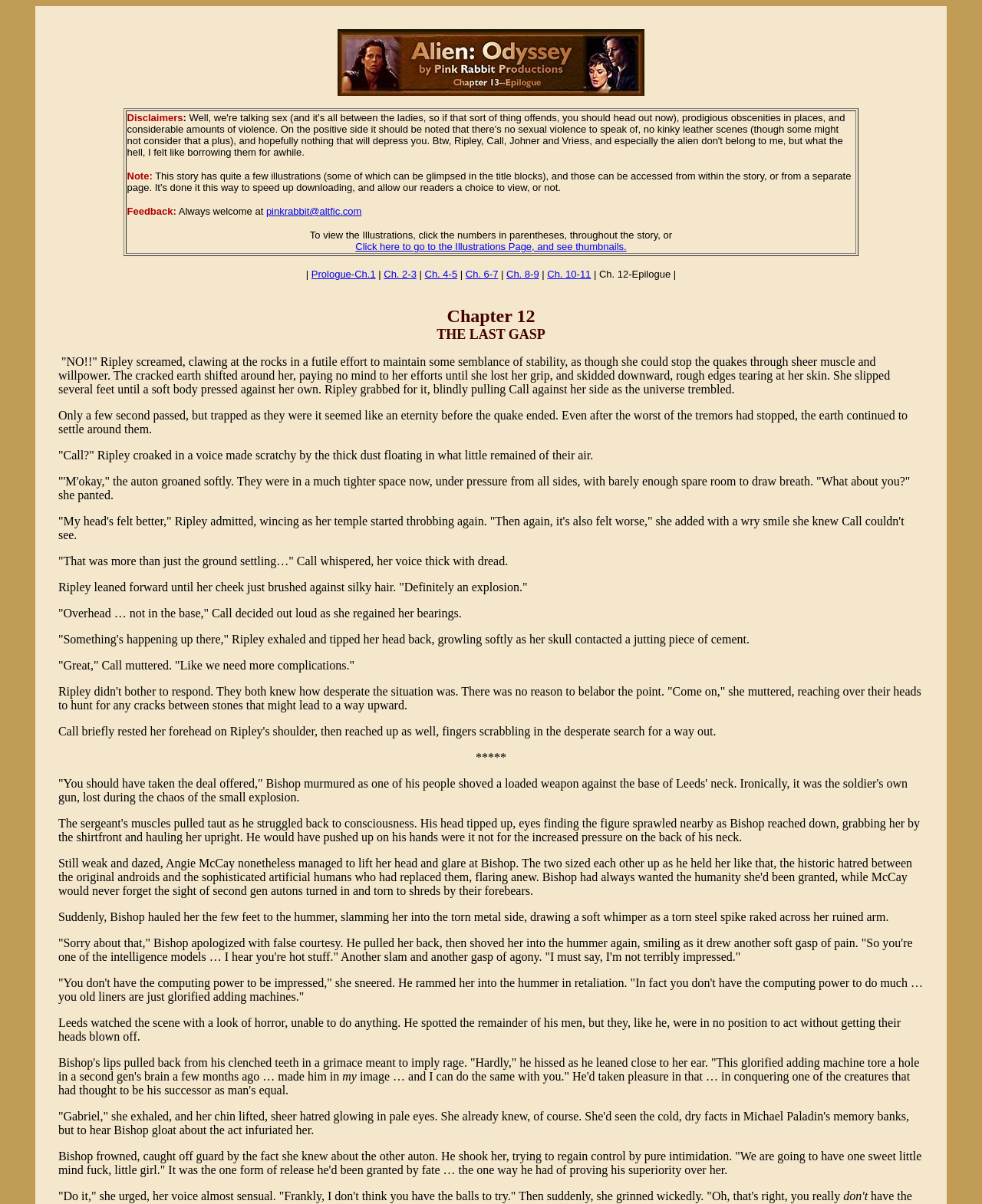Provide the bounding box coordinates of the HTML element this sentence describes: "Ch. 4-5". The bounding box coordinates consist of four float numbers between 0 and 1, i.e., [left, top, right, bottom].

[0.432, 0.223, 0.466, 0.232]